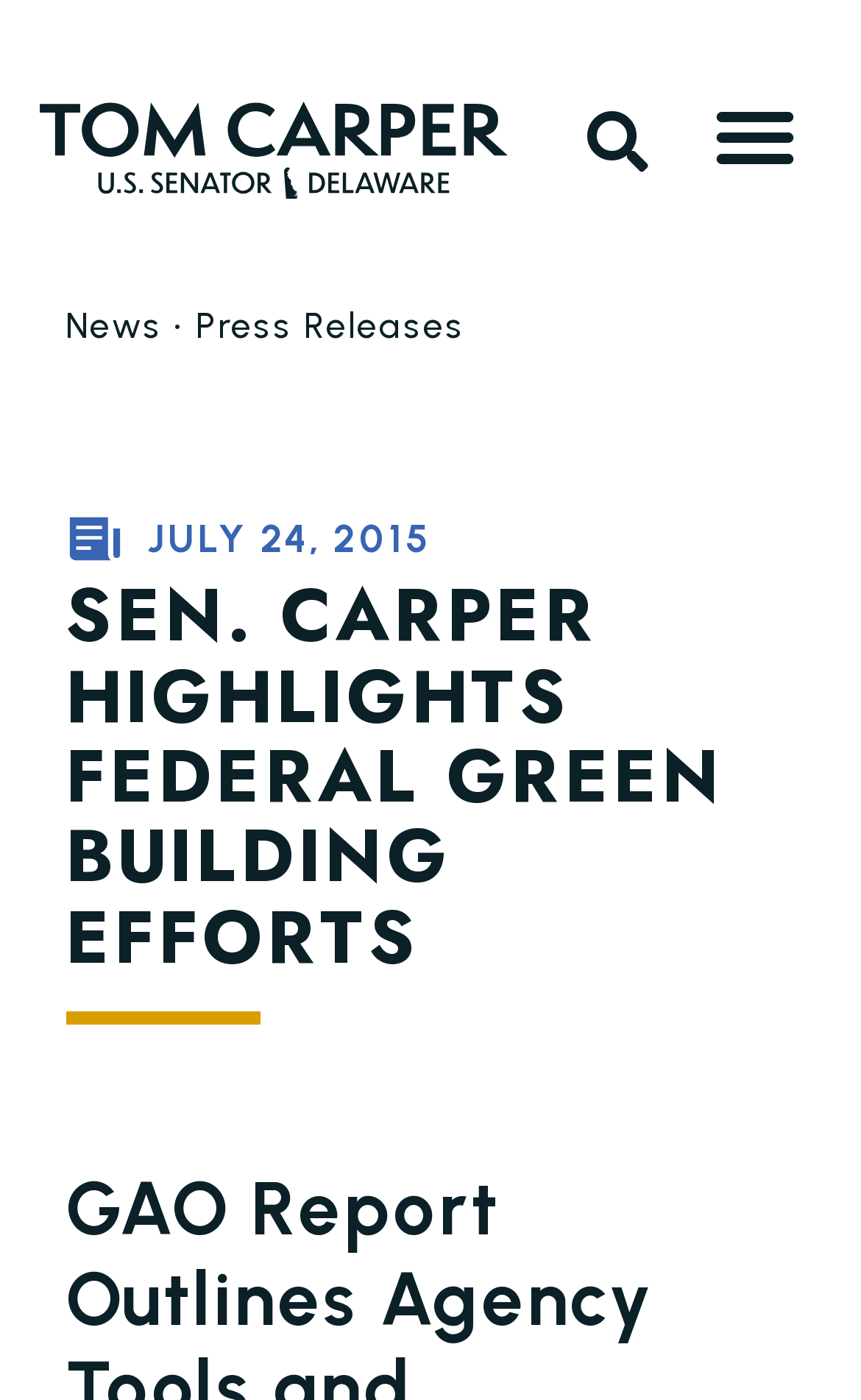Please specify the bounding box coordinates in the format (top-left x, top-left y, bottom-right x, bottom-right y), with all values as floating point numbers between 0 and 1. Identify the bounding box of the UI element described by: Press Releases

[0.227, 0.218, 0.54, 0.248]